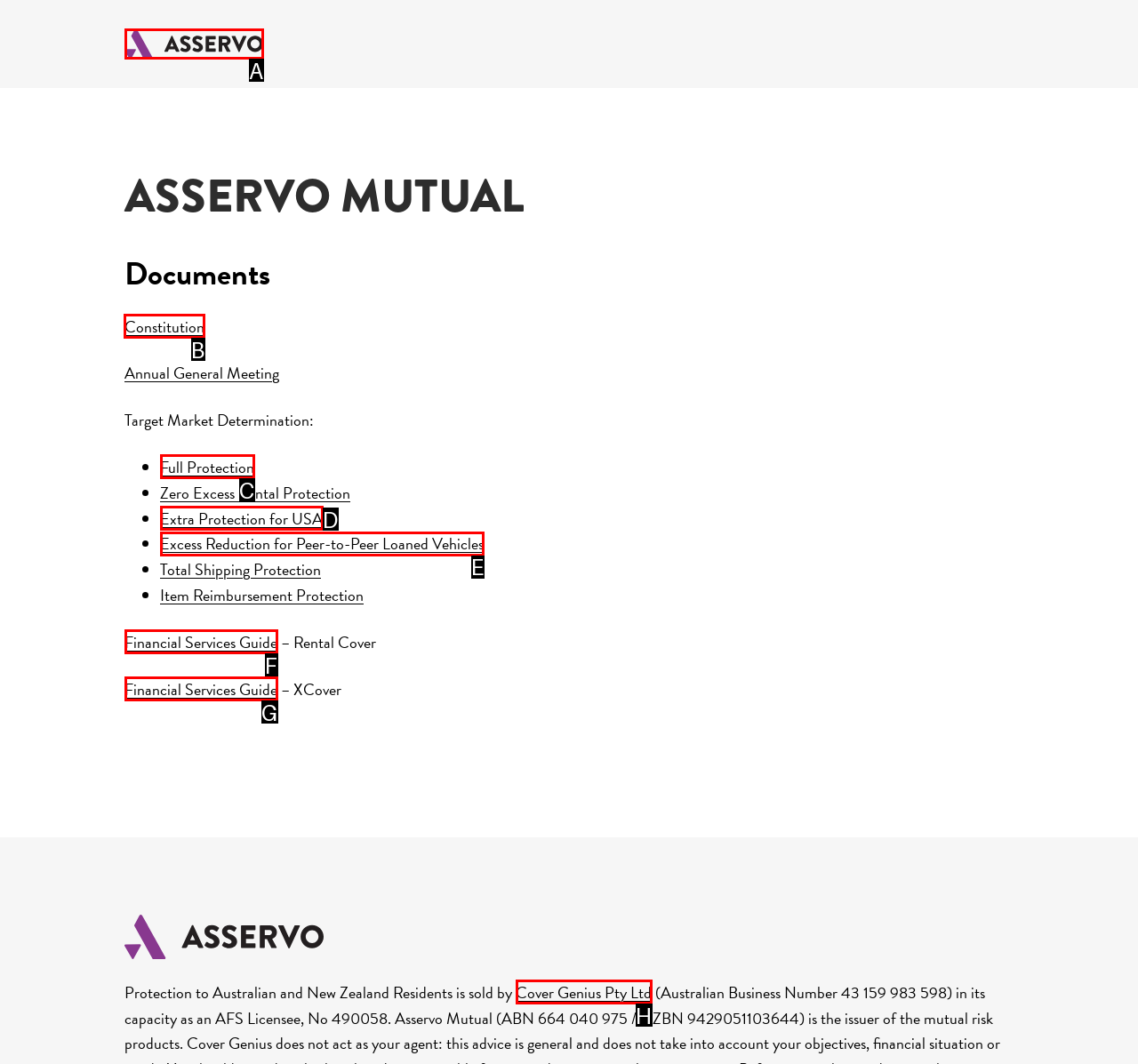Tell me which one HTML element I should click to complete this task: Click on Constitution Answer with the option's letter from the given choices directly.

B